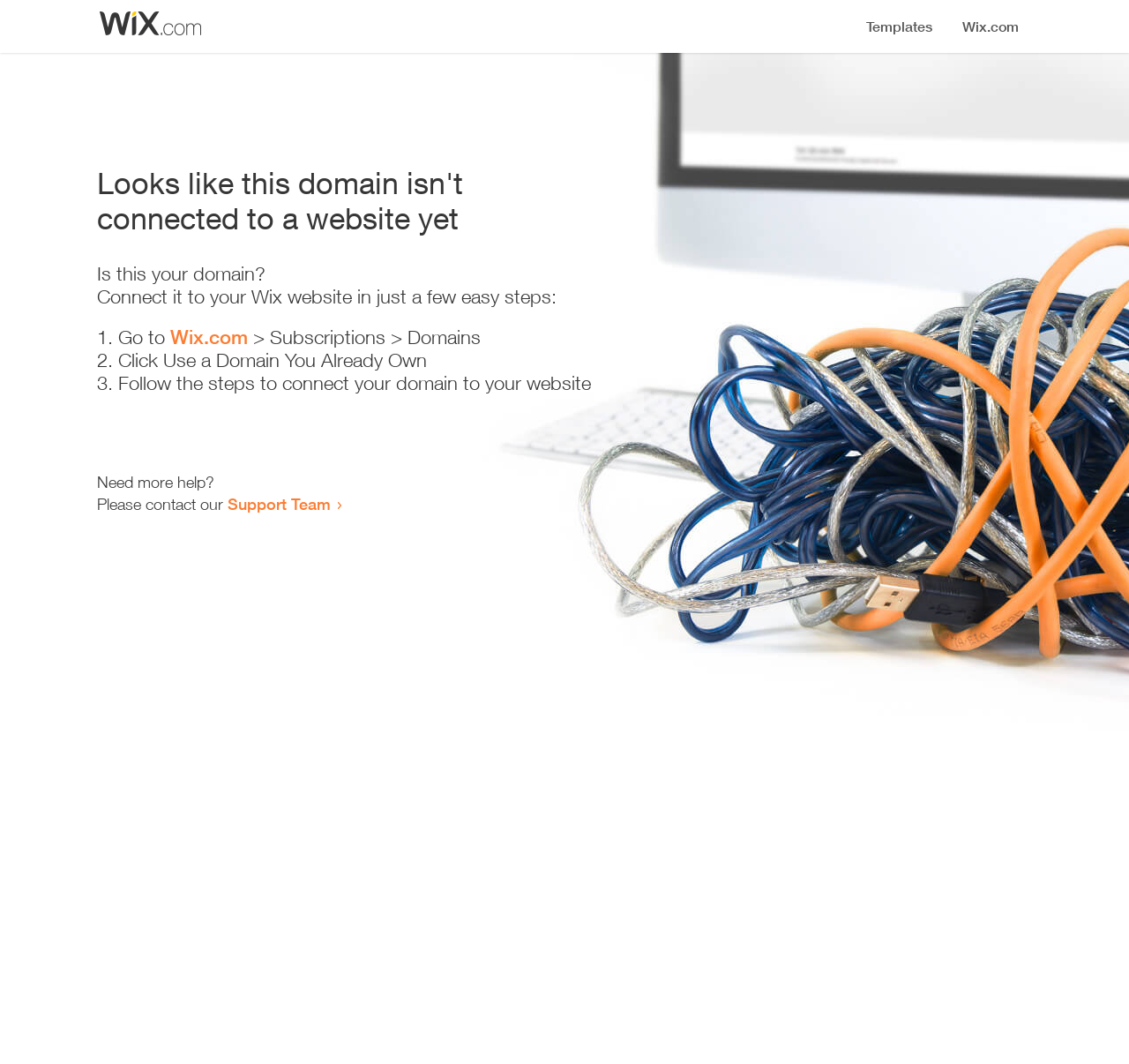Please locate and retrieve the main header text of the webpage.

Looks like this domain isn't
connected to a website yet